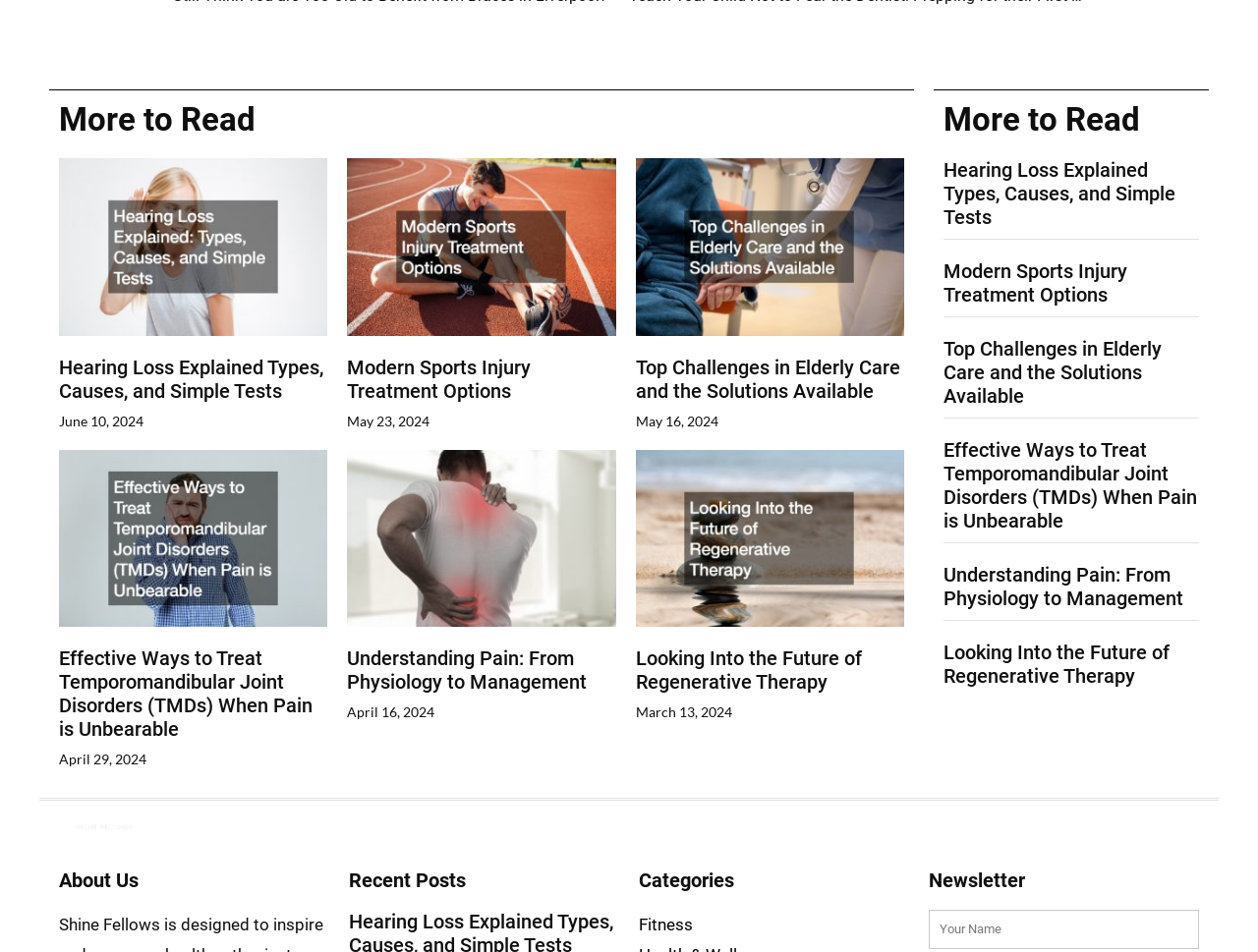Locate the bounding box coordinates of the element that needs to be clicked to carry out the instruction: "enter name in the newsletter input field". The coordinates should be given as four float numbers ranging from 0 to 1, i.e., [left, top, right, bottom].

[0.738, 0.956, 0.953, 0.997]